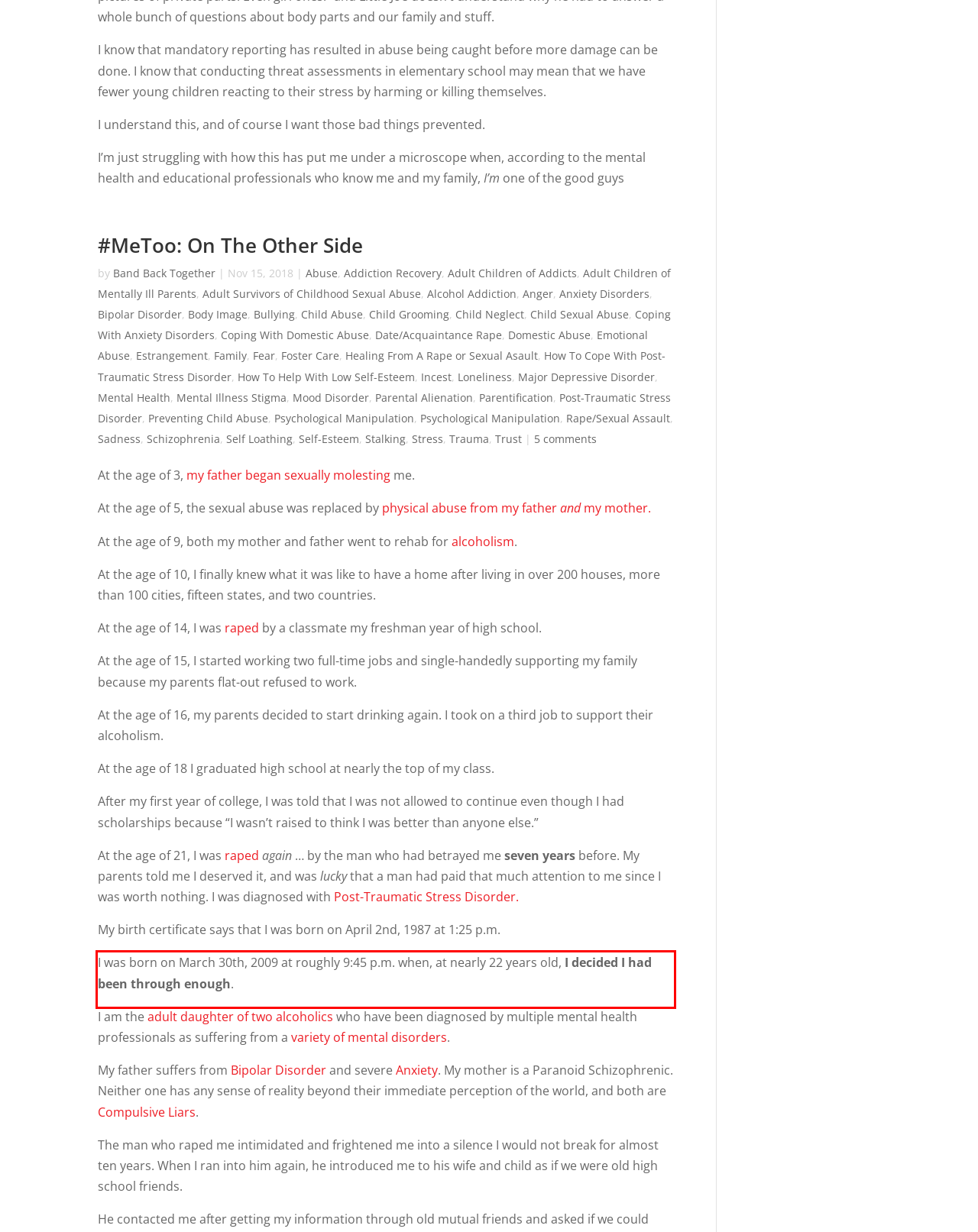From the provided screenshot, extract the text content that is enclosed within the red bounding box.

I was born on March 30th, 2009 at roughly 9:45 p.m. when, at nearly 22 years old, I decided I had been through enough.